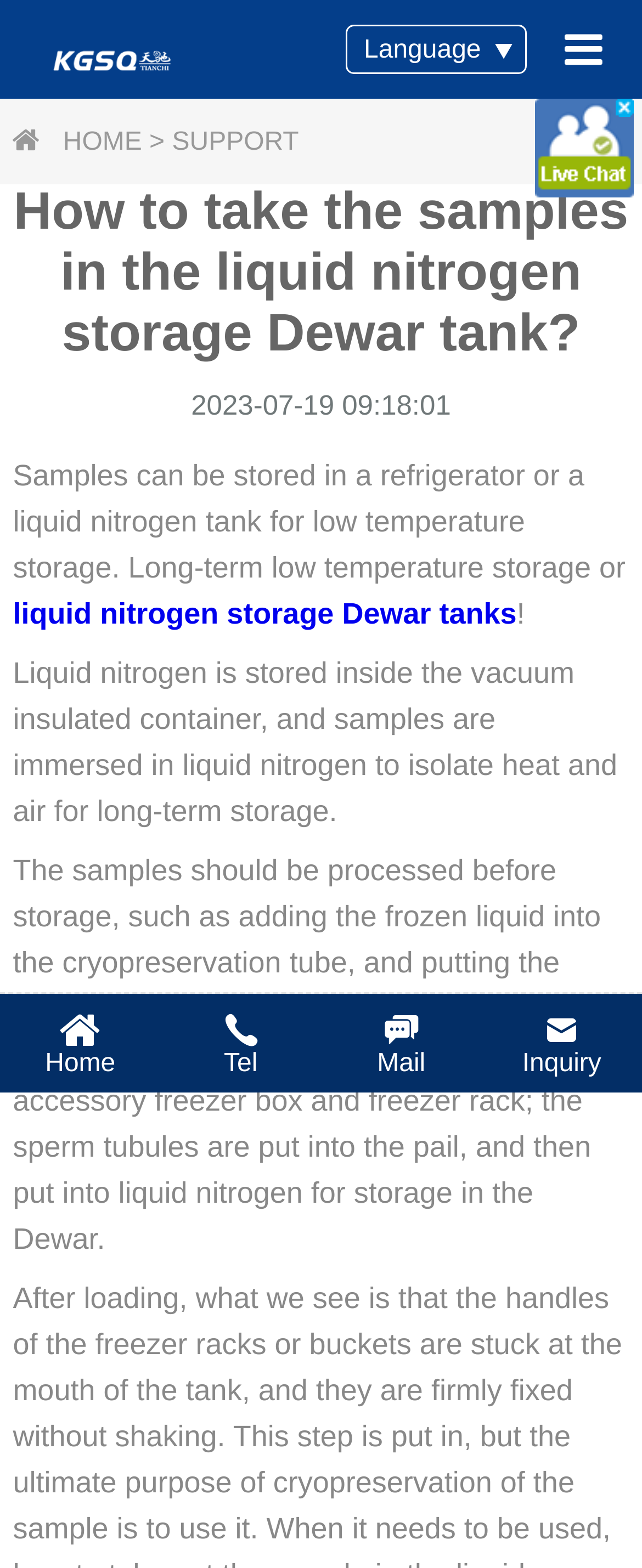What is the language selection option?
Give a single word or phrase answer based on the content of the image.

Language